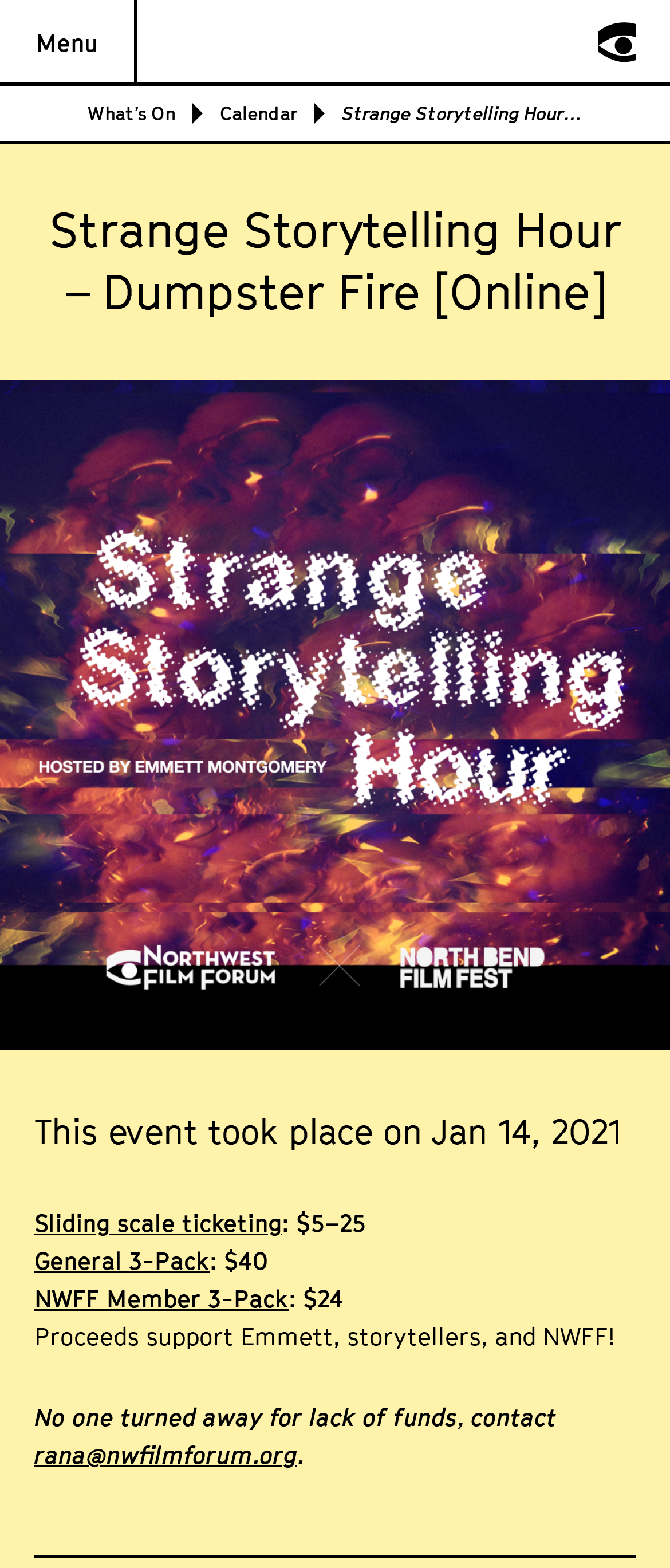Please provide a comprehensive answer to the question below using the information from the image: What is the event date of Strange Storytelling Hour?

I found the event date by looking at the StaticText element with the text 'This event took place on Jan 14, 2021' which is located at the coordinates [0.051, 0.709, 0.928, 0.735]. This text is likely to be the event date as it is a specific date mentioned in the context of the event.